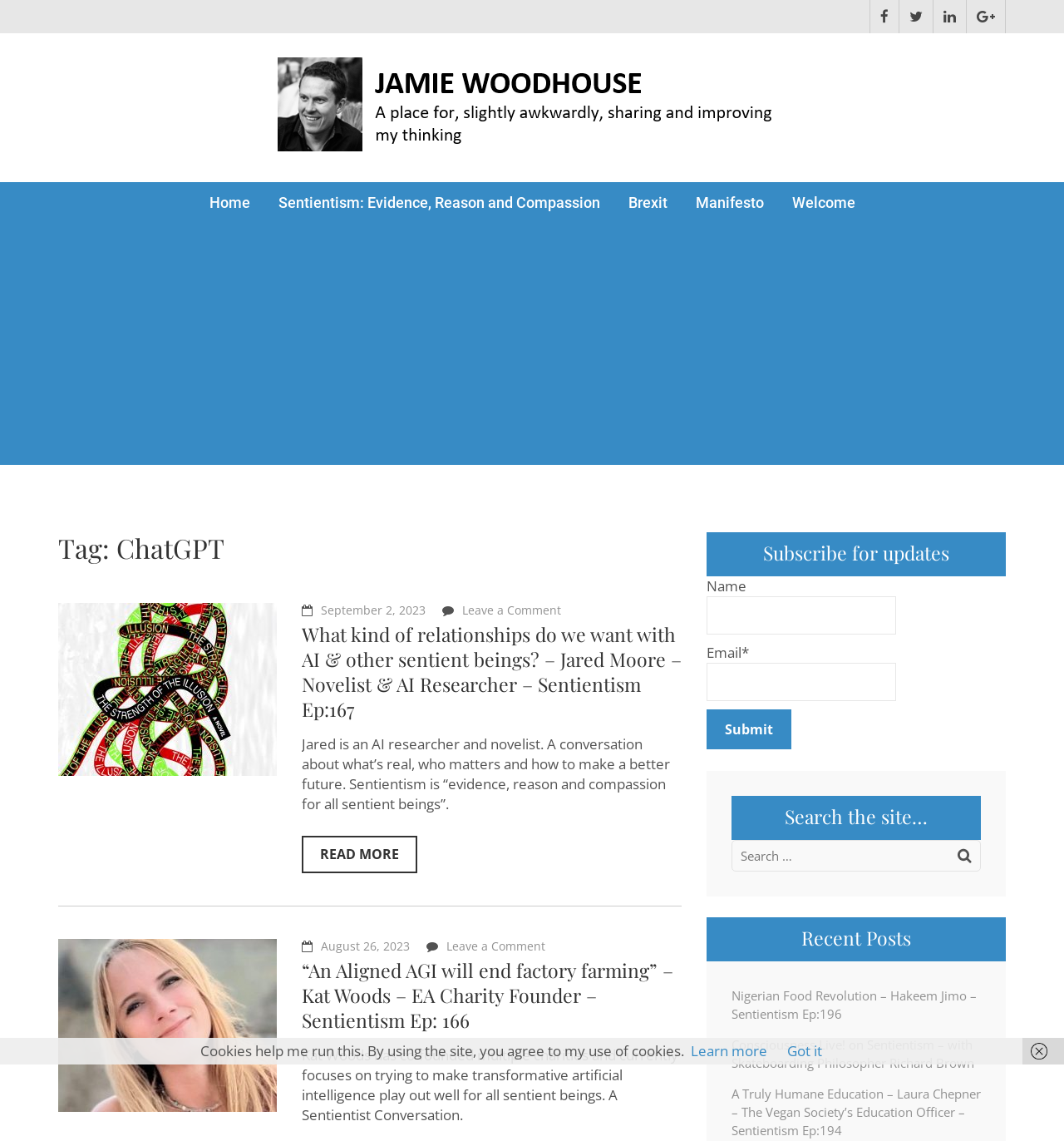Please answer the following question as detailed as possible based on the image: 
What is the purpose of the search box?

The search box is located in the middle of the webpage and has a label that says 'Search for:', indicating that its purpose is to allow users to search the site for specific content.